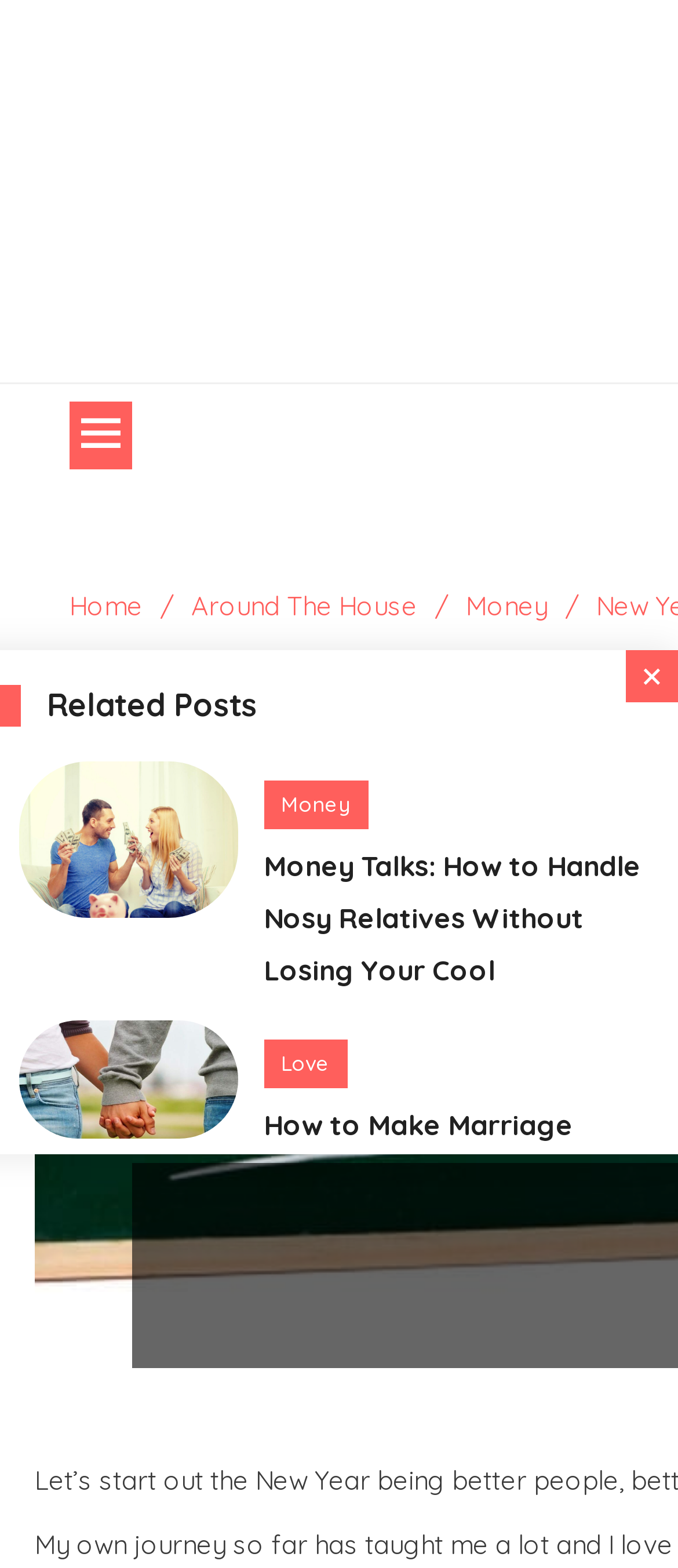Please provide the bounding box coordinates in the format (top-left x, top-left y, bottom-right x, bottom-right y). Remember, all values are floating point numbers between 0 and 1. What is the bounding box coordinate of the region described as: Facebook-f

None